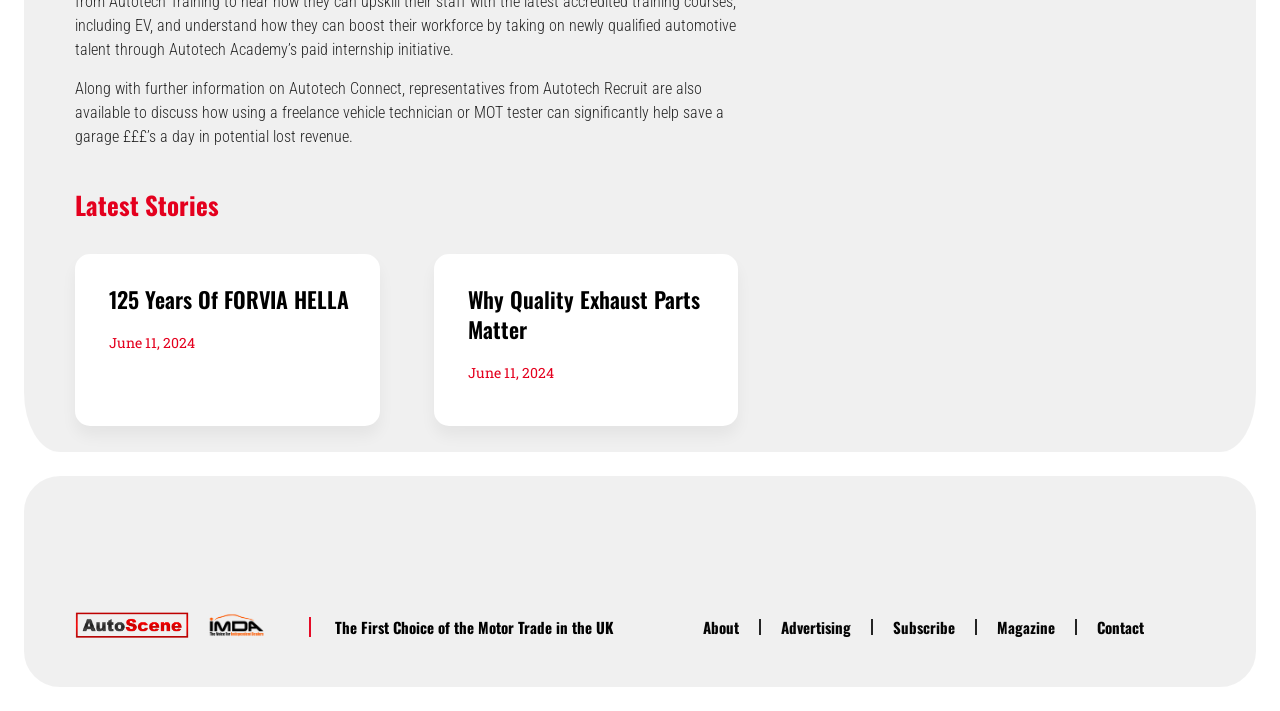Ascertain the bounding box coordinates for the UI element detailed here: "Contact". The coordinates should be provided as [left, top, right, bottom] with each value being a float between 0 and 1.

[0.841, 0.849, 0.909, 0.914]